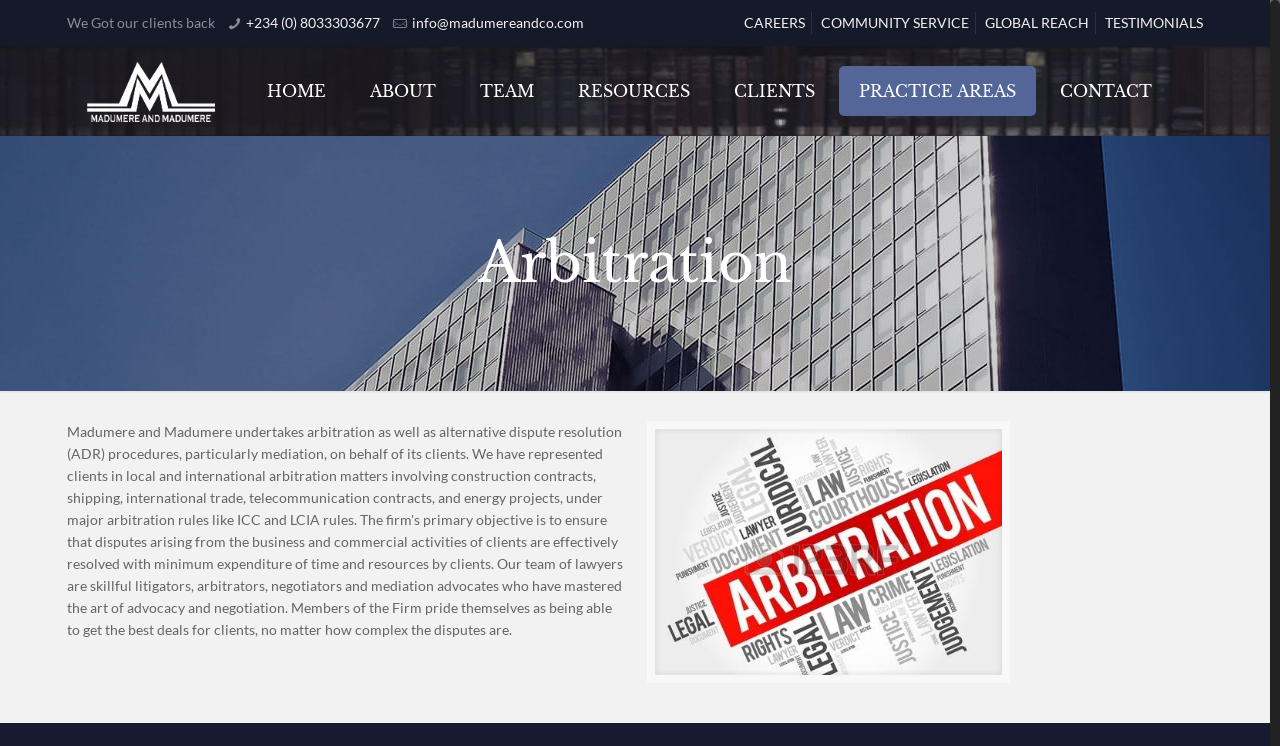How many links are there in the top navigation bar?
Please elaborate on the answer to the question with detailed information.

I counted the links in the top navigation bar, starting from 'HOME' to 'CONTACT', and there are 8 links in total.